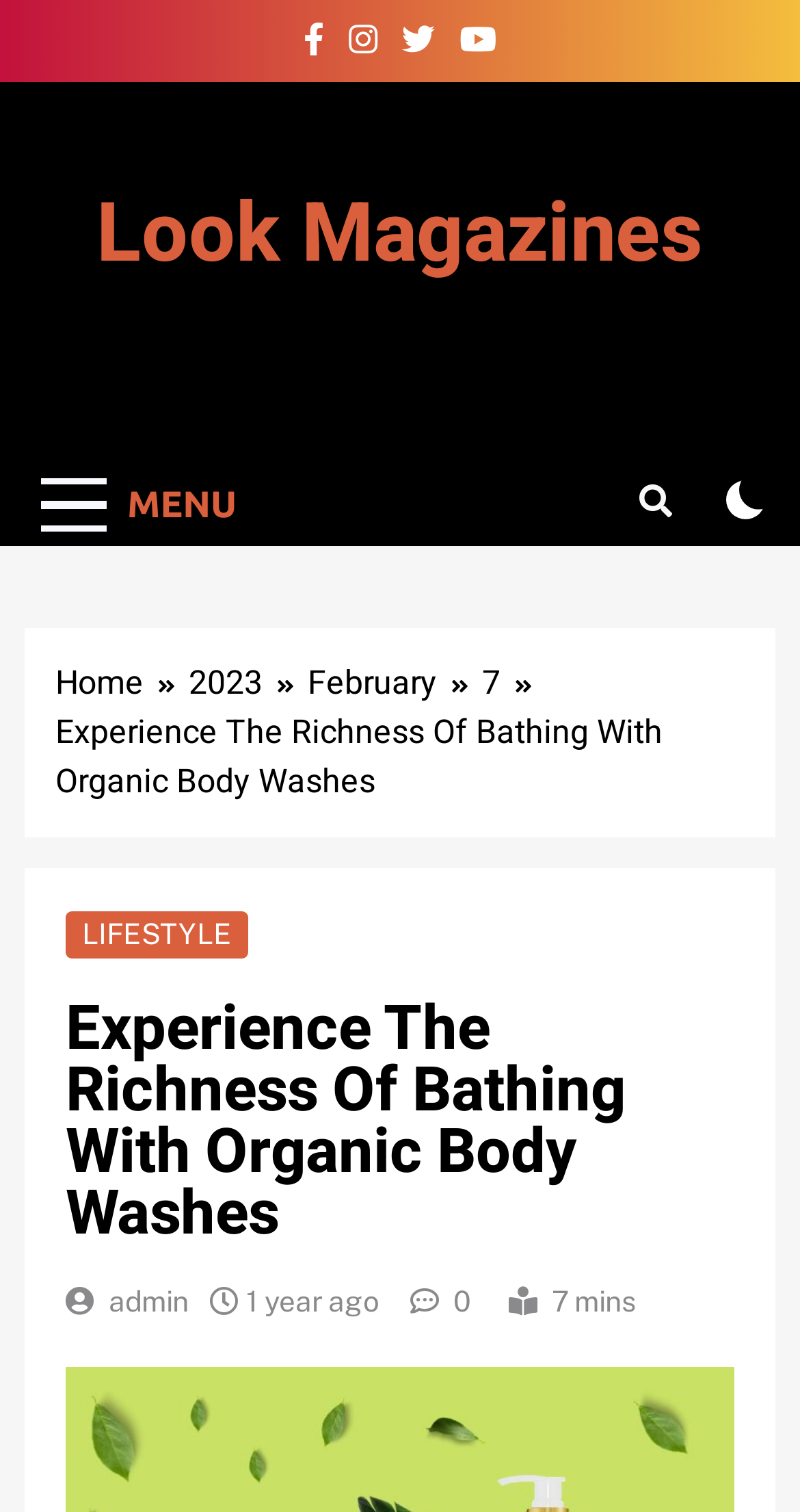Please answer the following question using a single word or phrase: 
What is the text of the static text element below the navigation breadcrumbs?

Experience The Richness Of Bathing With Organic Body Washes